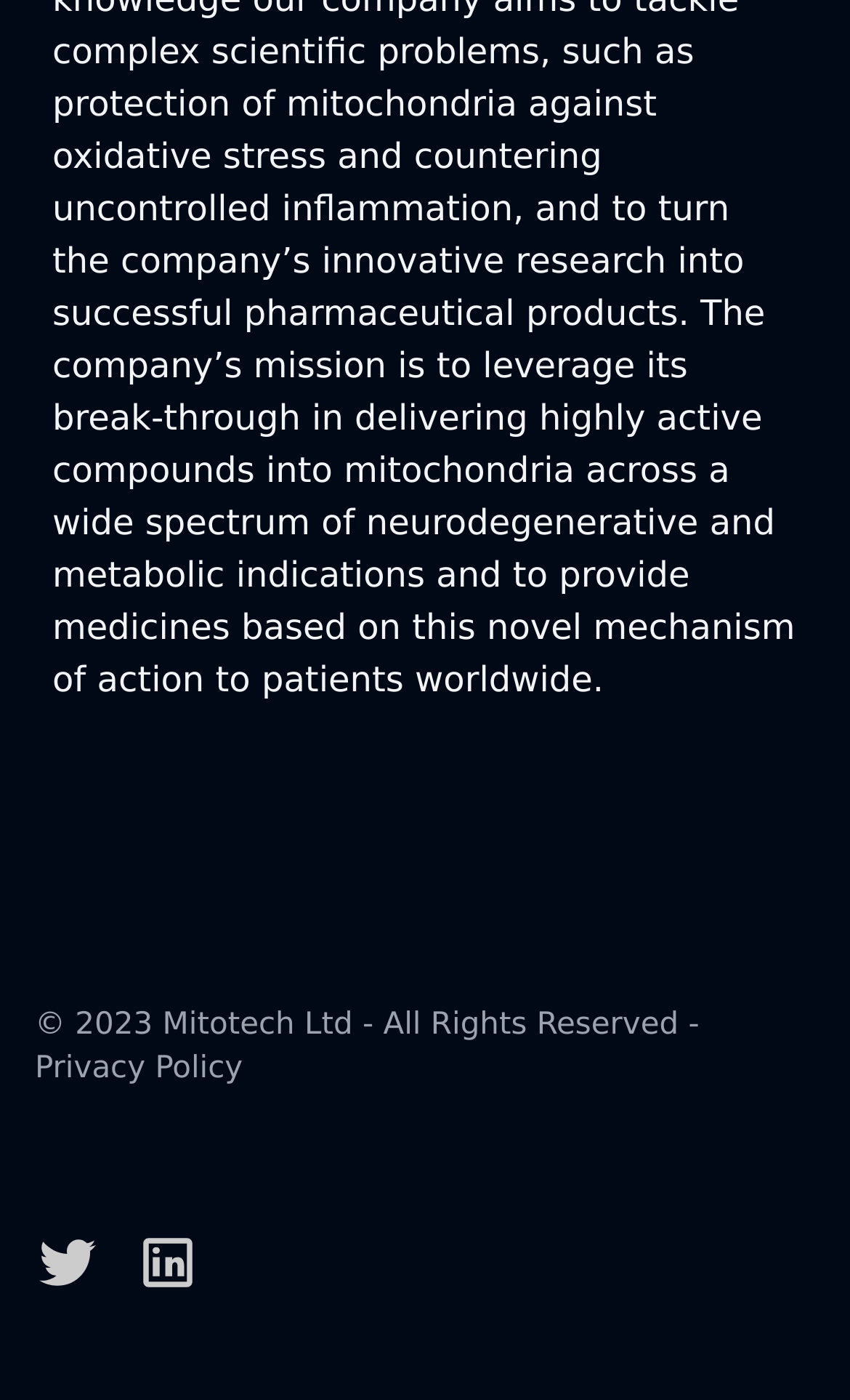How many social media links are there?
Provide a thorough and detailed answer to the question.

There are two social media links at the bottom of the webpage, one for Twitter and one for LinkedIn. These links are represented by their respective icons and can be used to access the company's social media profiles.